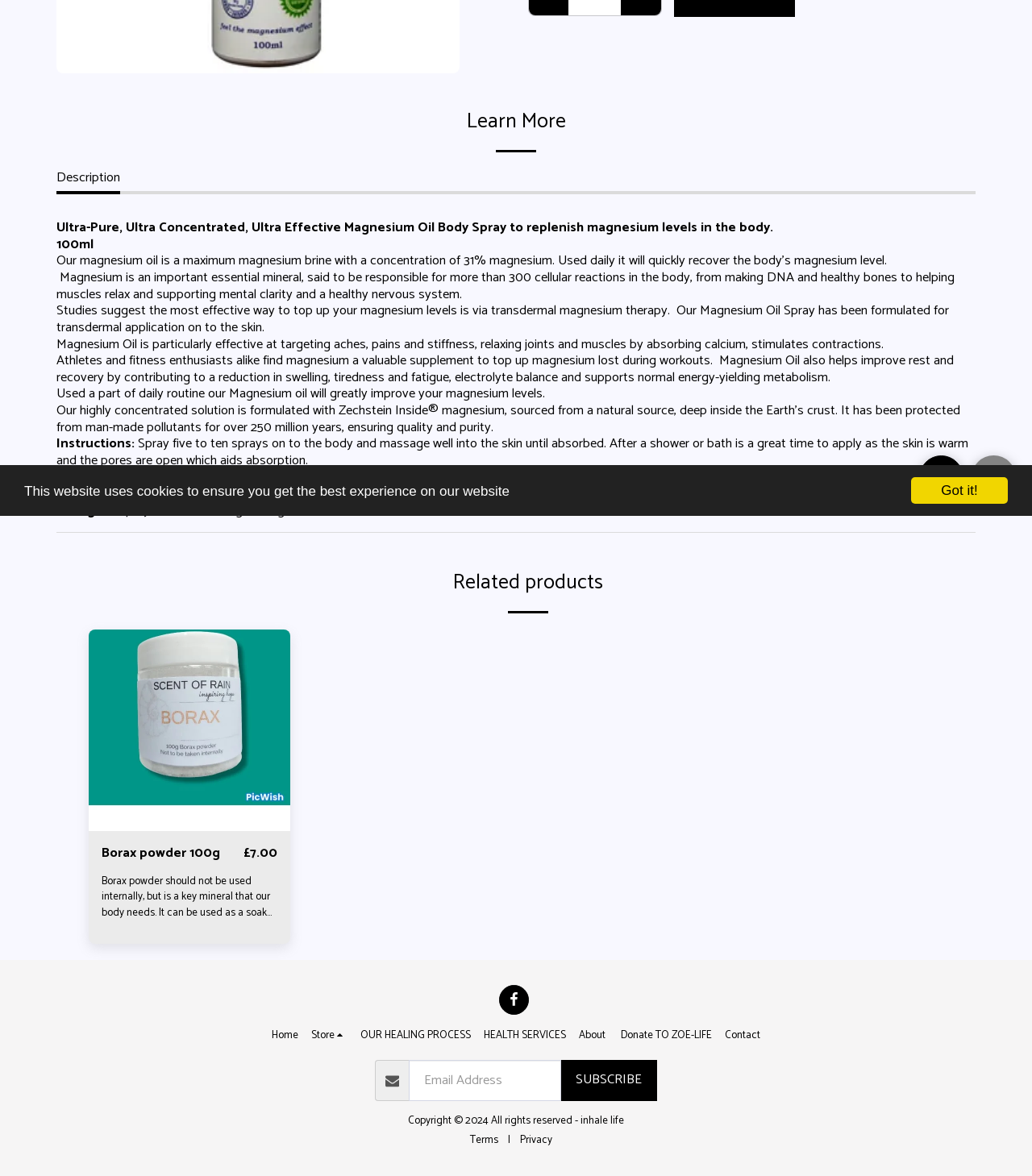Using the provided element description "parent_node: SUBSCRIBE name="widget-subscribe-form-email" placeholder="Email Address"", determine the bounding box coordinates of the UI element.

[0.396, 0.901, 0.544, 0.936]